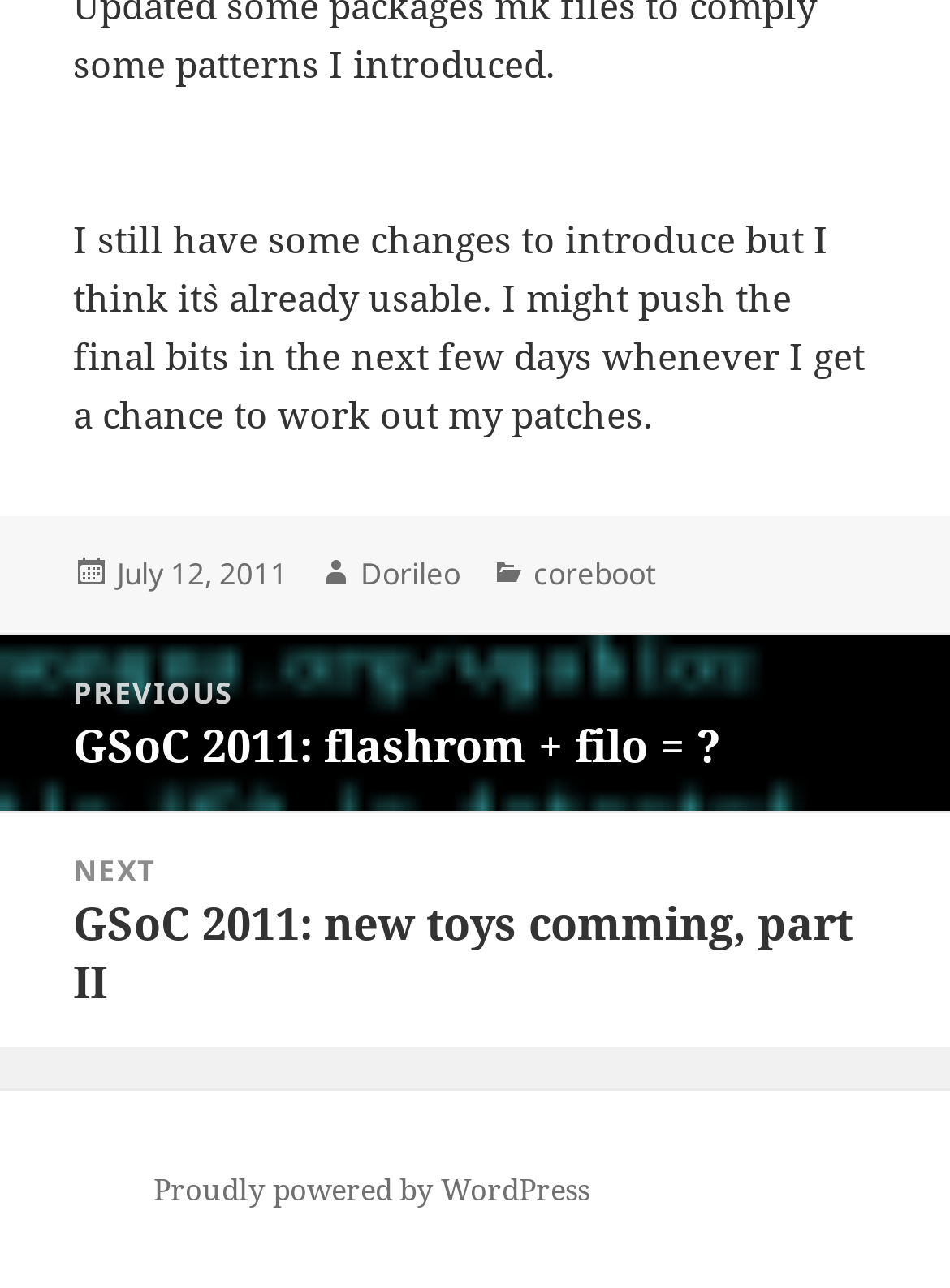Using the element description: "Dorileo", determine the bounding box coordinates. The coordinates should be in the format [left, top, right, bottom], with values between 0 and 1.

[0.379, 0.43, 0.485, 0.464]